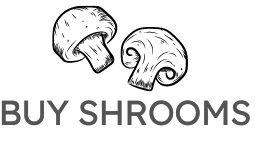What type of products is the website promoting?
From the image, provide a succinct answer in one word or a short phrase.

Mushrooms